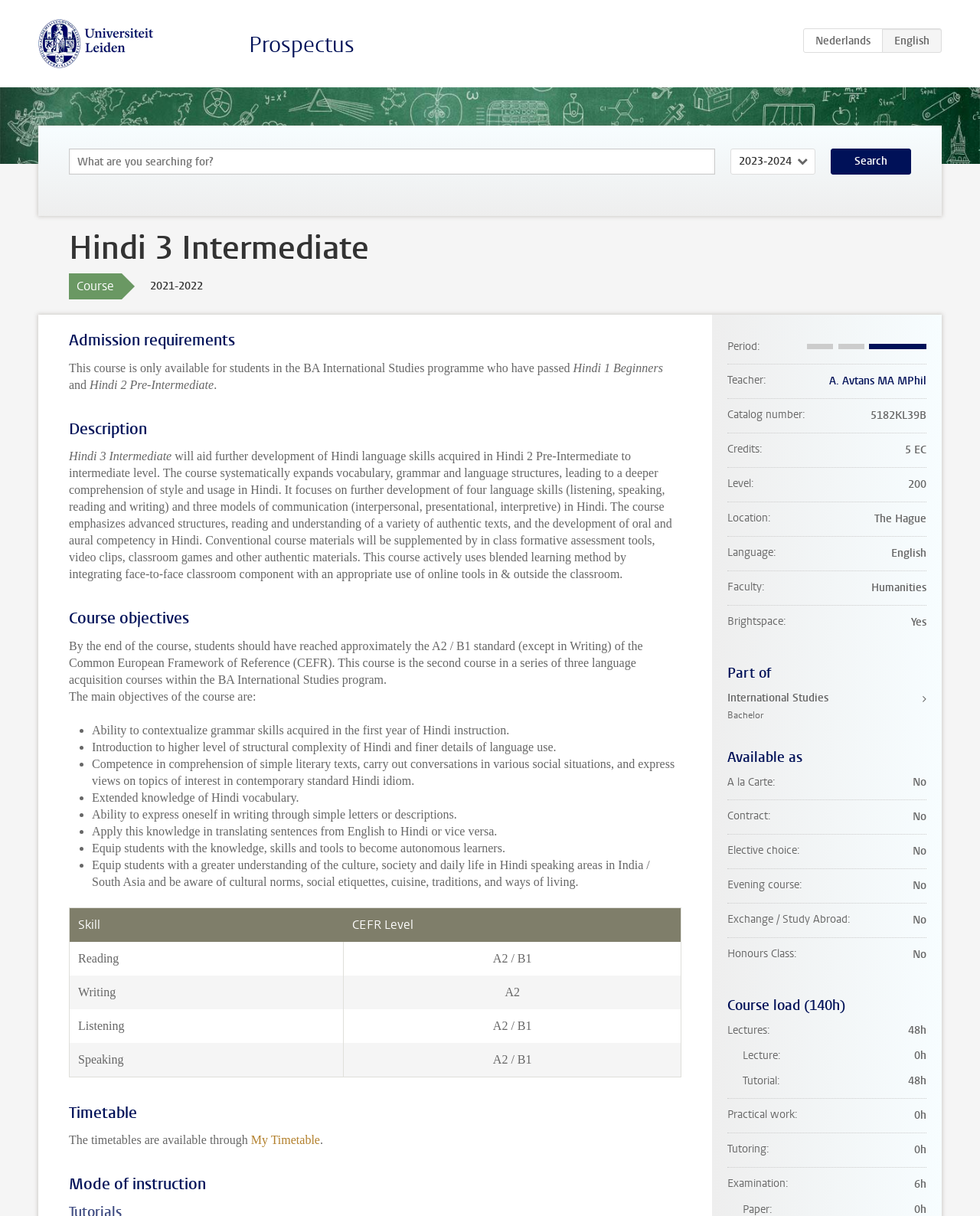Find and generate the main title of the webpage.

Hindi 3 Intermediate